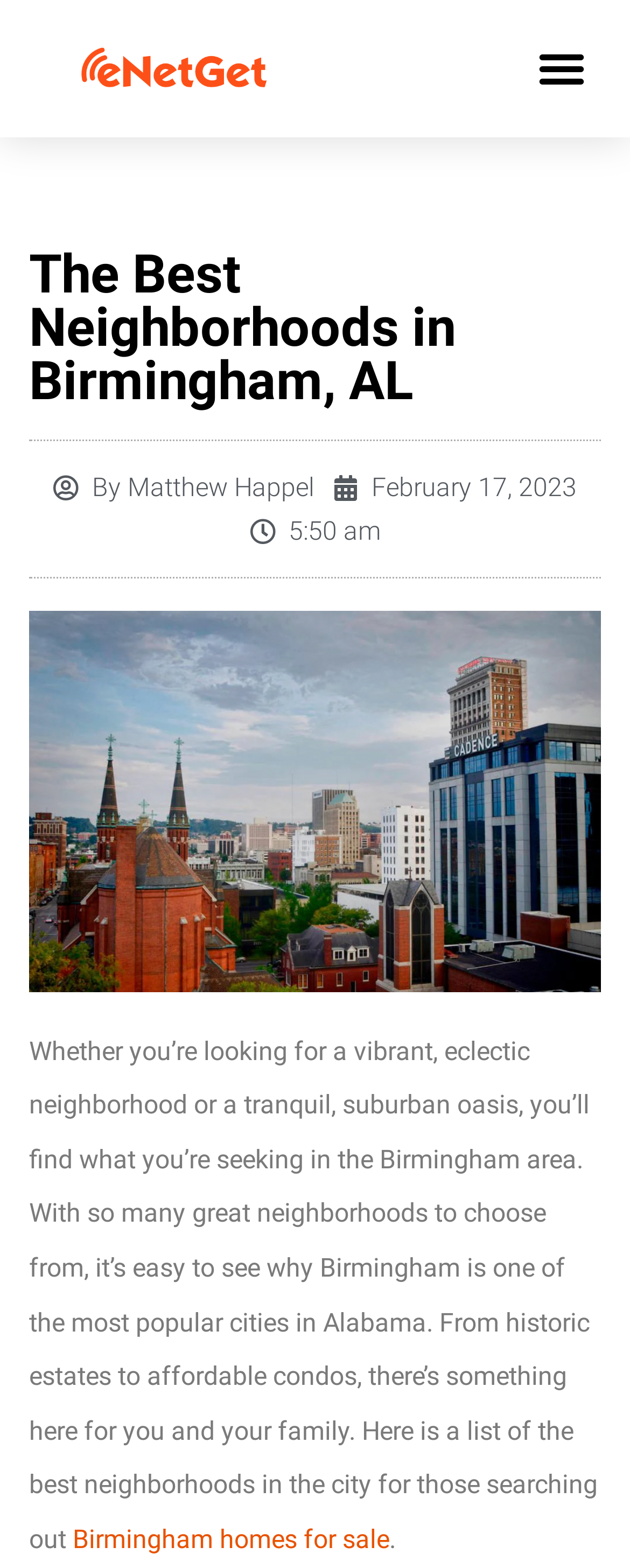Locate and generate the text content of the webpage's heading.

The Best Neighborhoods in Birmingham, AL